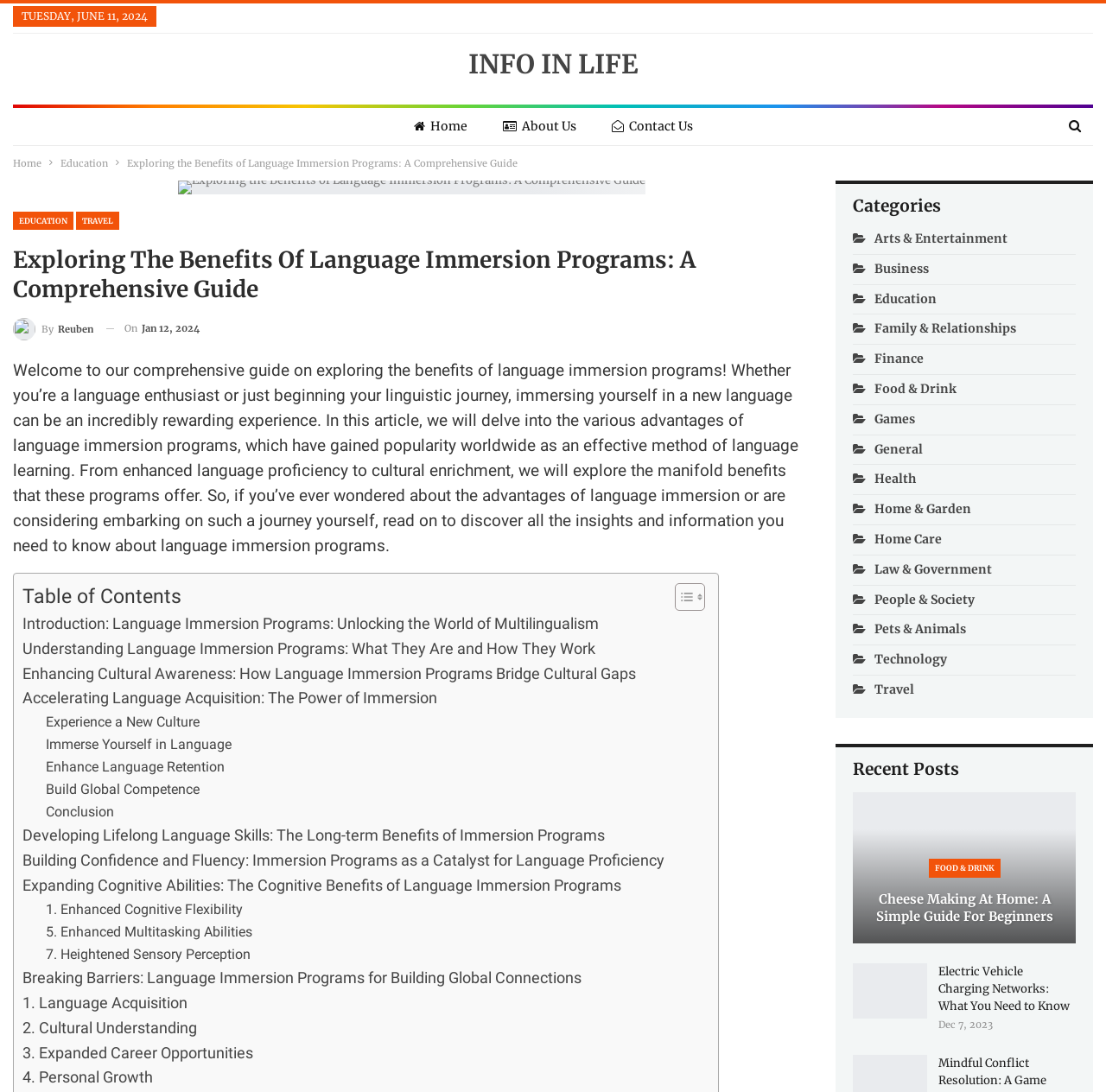Please give the bounding box coordinates of the area that should be clicked to fulfill the following instruction: "Read the 'Introduction: Language Immersion Programs: Unlocking the World of Multilingualism' article". The coordinates should be in the format of four float numbers from 0 to 1, i.e., [left, top, right, bottom].

[0.02, 0.56, 0.541, 0.583]